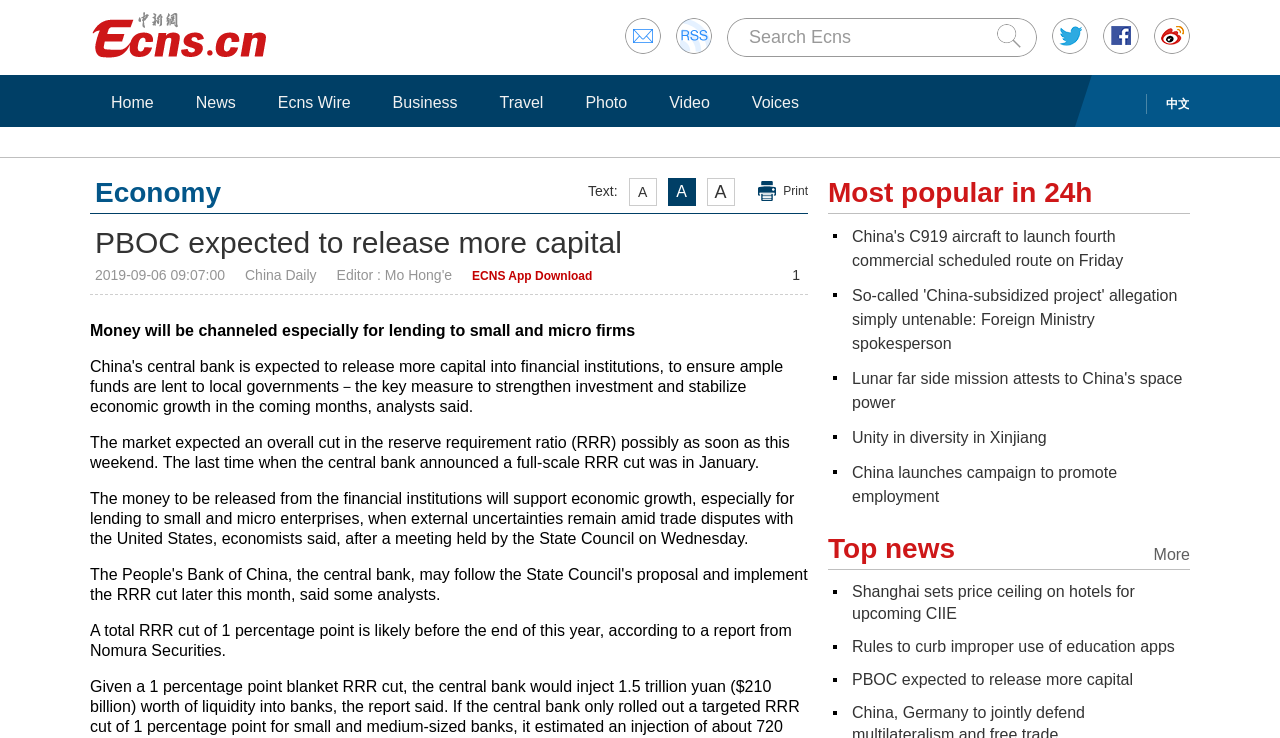How many news categories are available?
Please provide a single word or phrase in response based on the screenshot.

8